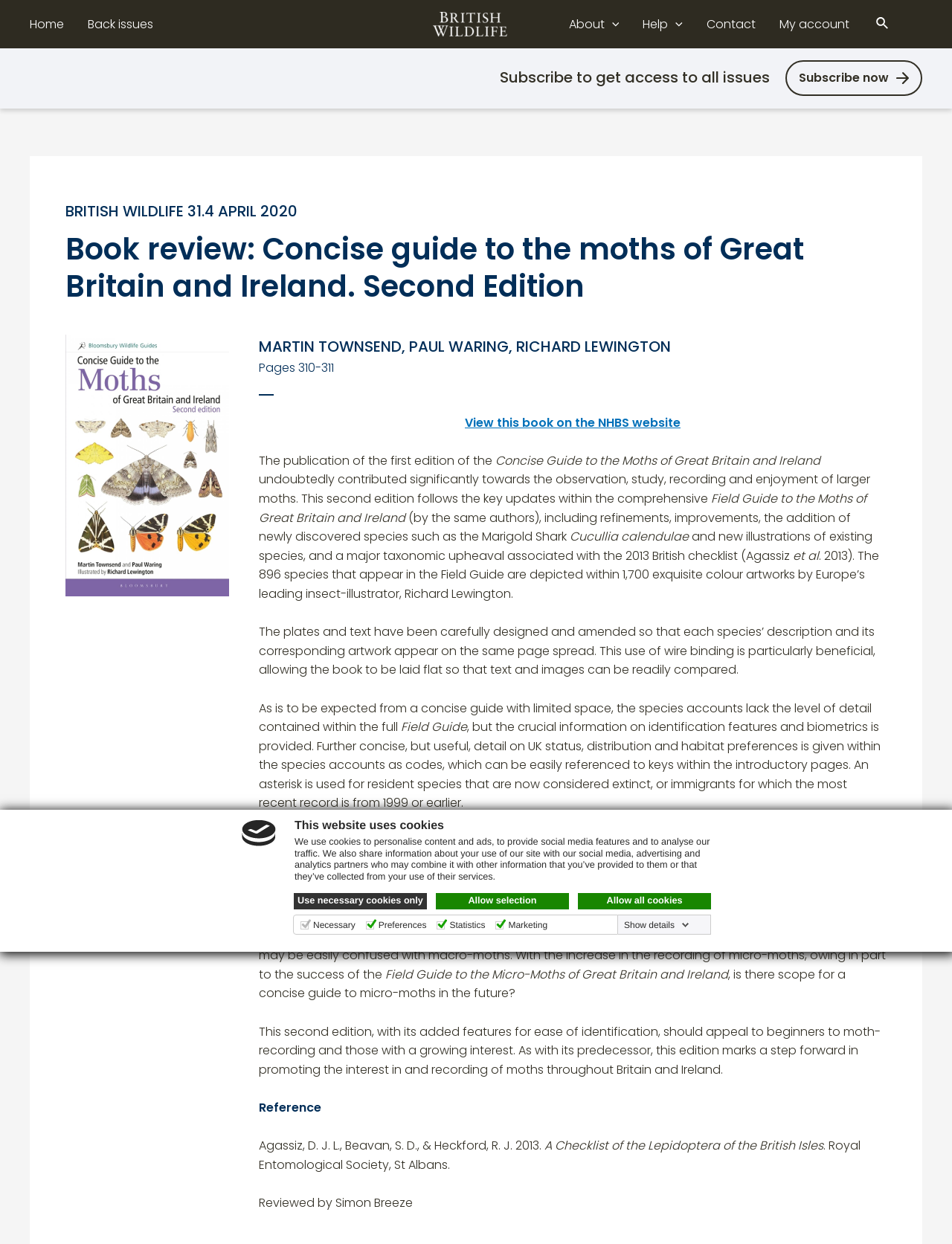Illustrate the webpage with a detailed description.

This webpage is about a book review of "Concise Guide to the Moths of Great Britain and Ireland. Second Edition". At the top, there is a dialog box about cookies, with a logo, a heading, and a paragraph of text explaining the use of cookies. Below this, there are three links to manage cookie preferences.

On the left side, there is a navigation menu with links to "Home", "Back issues", and other sections. On the right side, there is another navigation menu with links to "About", "Help", "Contact", and "My account". There is also a search icon link at the top right corner.

The main content of the webpage is a book review, which includes the title, authors, and publication information. The review is a long paragraph of text that discusses the book's content, features, and usefulness for readers. The text is divided into several sections, with headings and subheadings.

There are no images on the page, except for a few icons and logos. The layout is clean and easy to read, with a clear hierarchy of headings and text. The review is detailed and informative, providing a thorough summary of the book's contents and features.